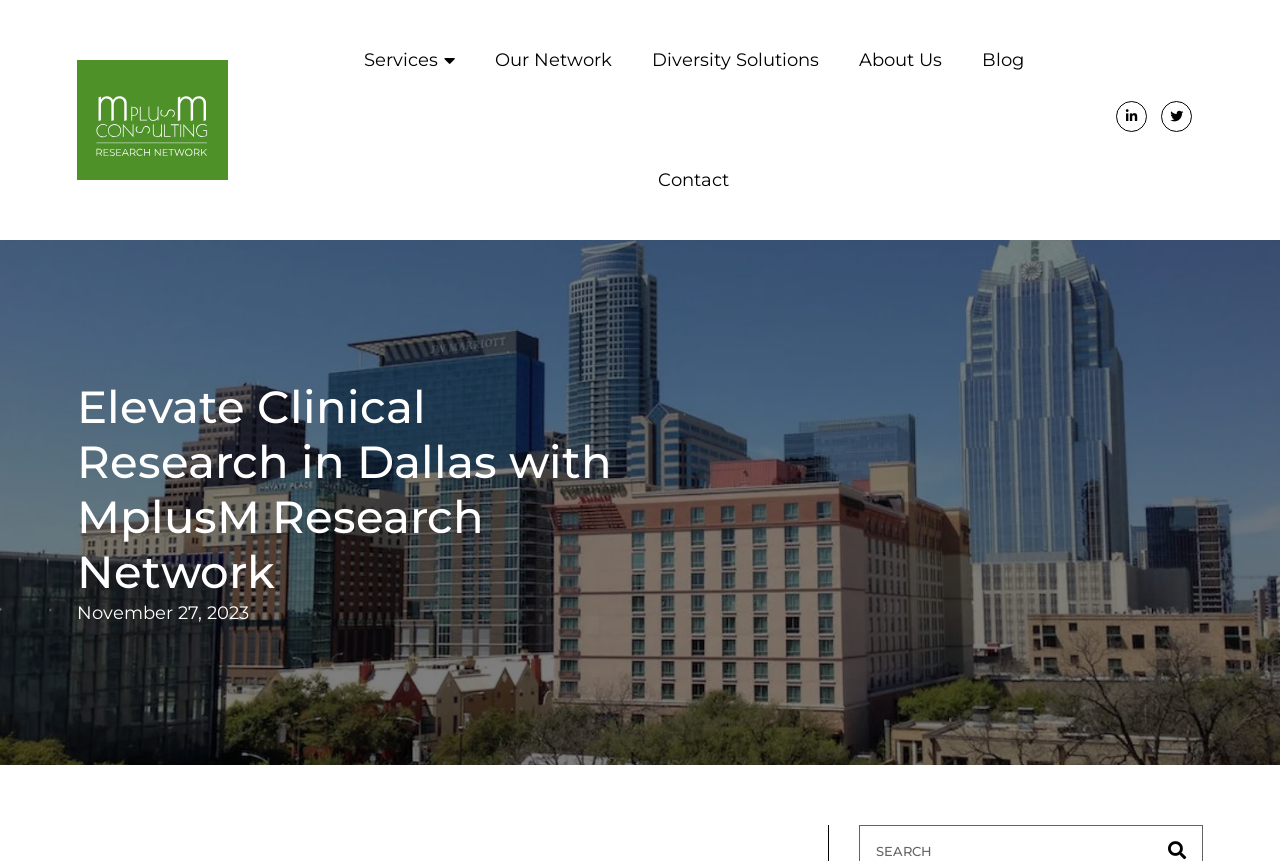How many sections are there in the main navigation?
Refer to the screenshot and deliver a thorough answer to the question presented.

I counted the number of sections in the main navigation by looking at the links at the top of the page, which are 'Services', 'Our Network', 'Diversity Solutions', 'About Us', 'Blog', and 'Contact'. These links are likely the main sections because they are prominently displayed and have a consistent design.